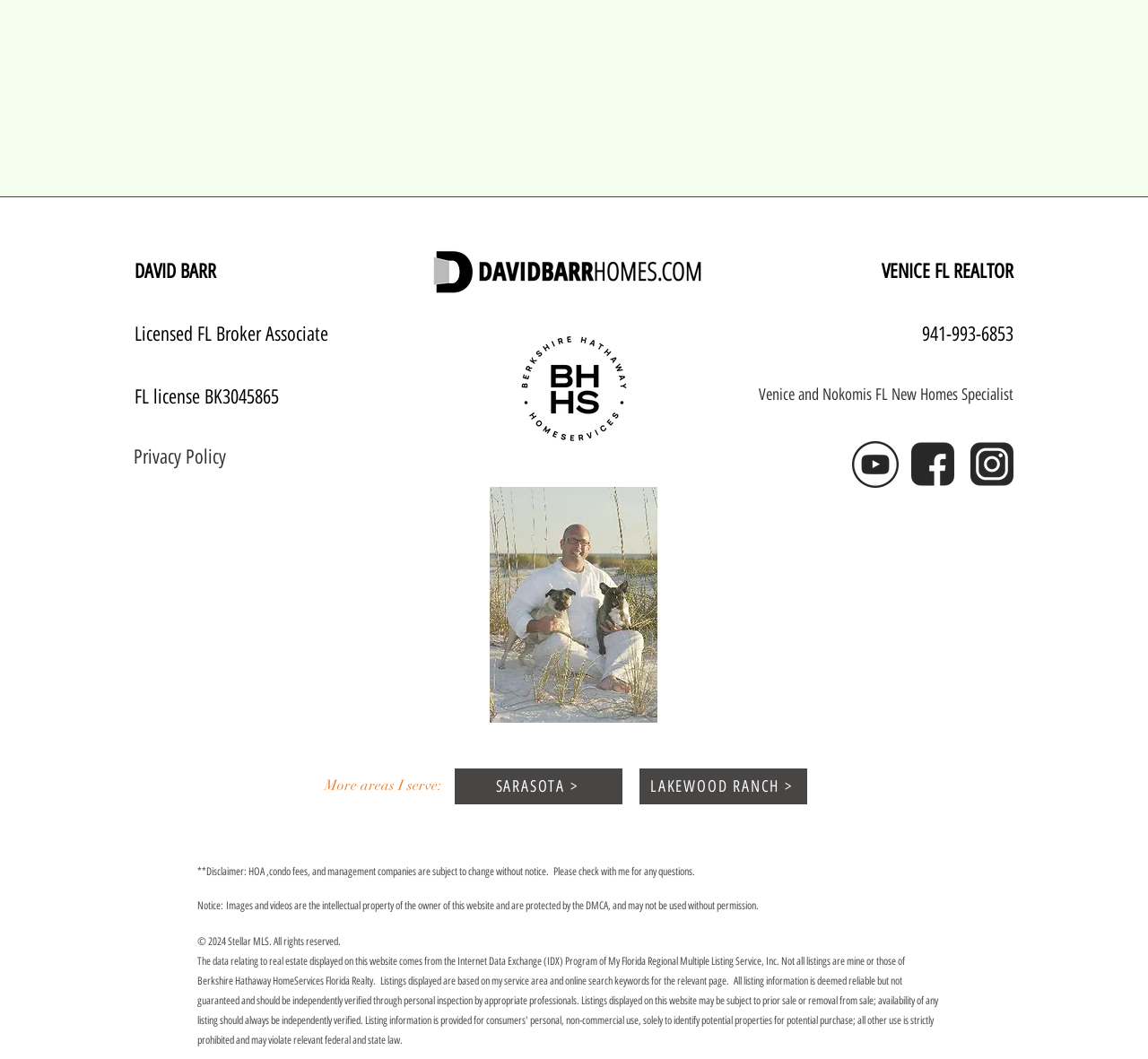Respond with a single word or short phrase to the following question: 
What areas does David Barr serve?

Venice, Sarasota, Lakewood Ranch